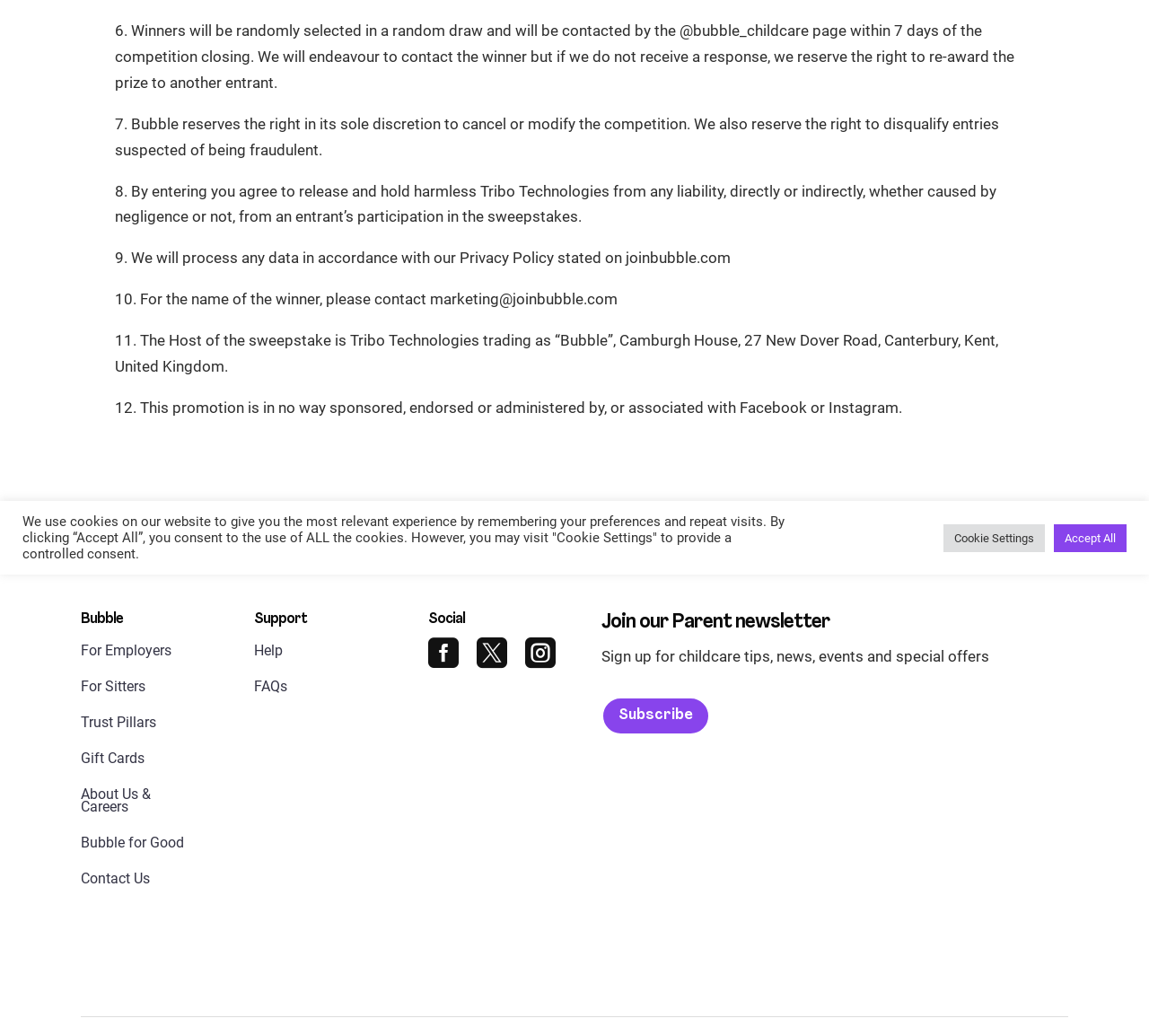Return the bounding box coordinates of the UI element that corresponds to this description: "Bubble for Good". The coordinates must be given as four float numbers in the range of 0 and 1, [left, top, right, bottom].

[0.07, 0.807, 0.16, 0.827]